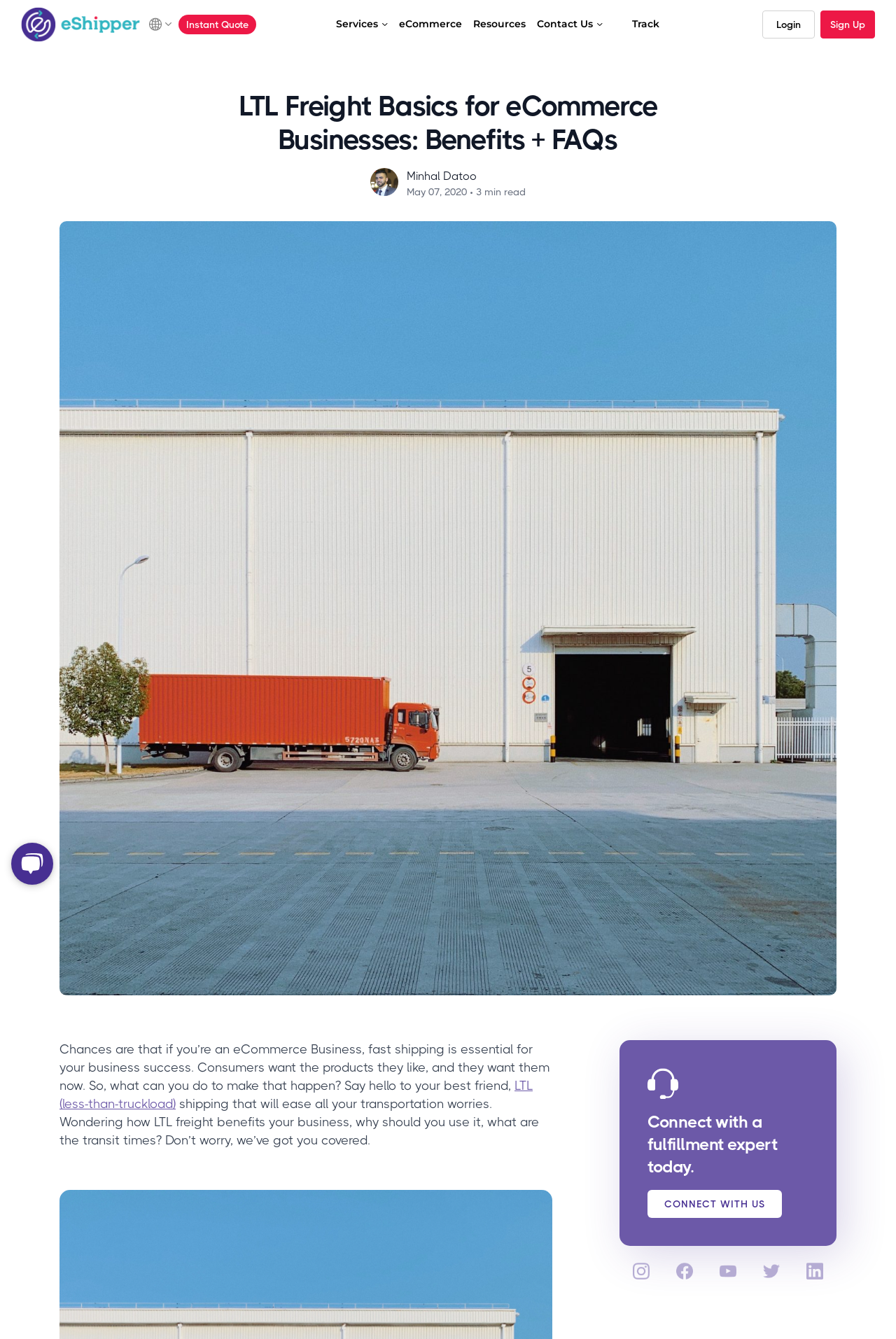Please locate the bounding box coordinates of the element's region that needs to be clicked to follow the instruction: "Click on the 'POETRY FORUM' link". The bounding box coordinates should be provided as four float numbers between 0 and 1, i.e., [left, top, right, bottom].

None